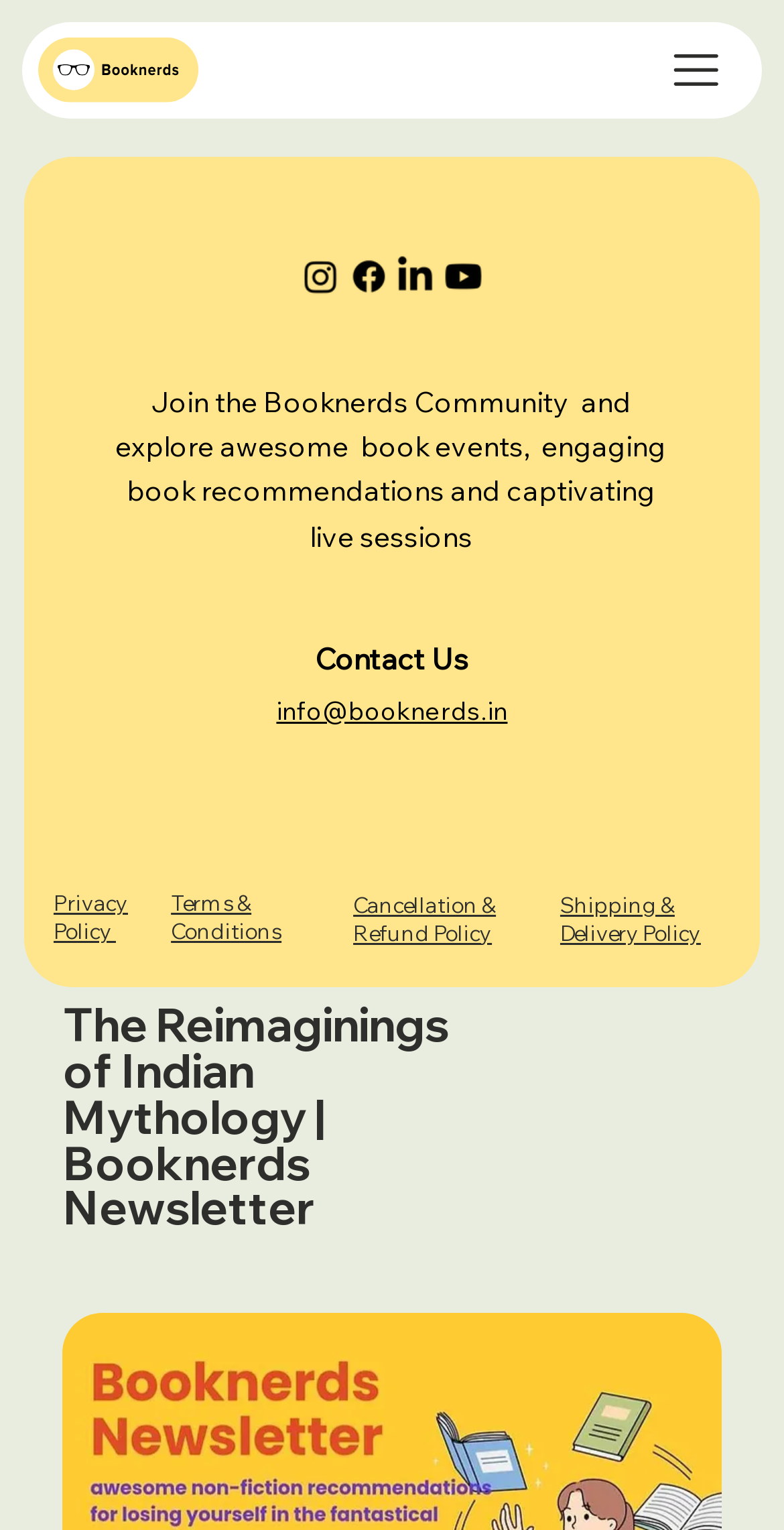Based on the element description Terms & Conditions, identify the bounding box of the UI element in the given webpage screenshot. The coordinates should be in the format (top-left x, top-left y, bottom-right x, bottom-right y) and must be between 0 and 1.

[0.218, 0.581, 0.359, 0.618]